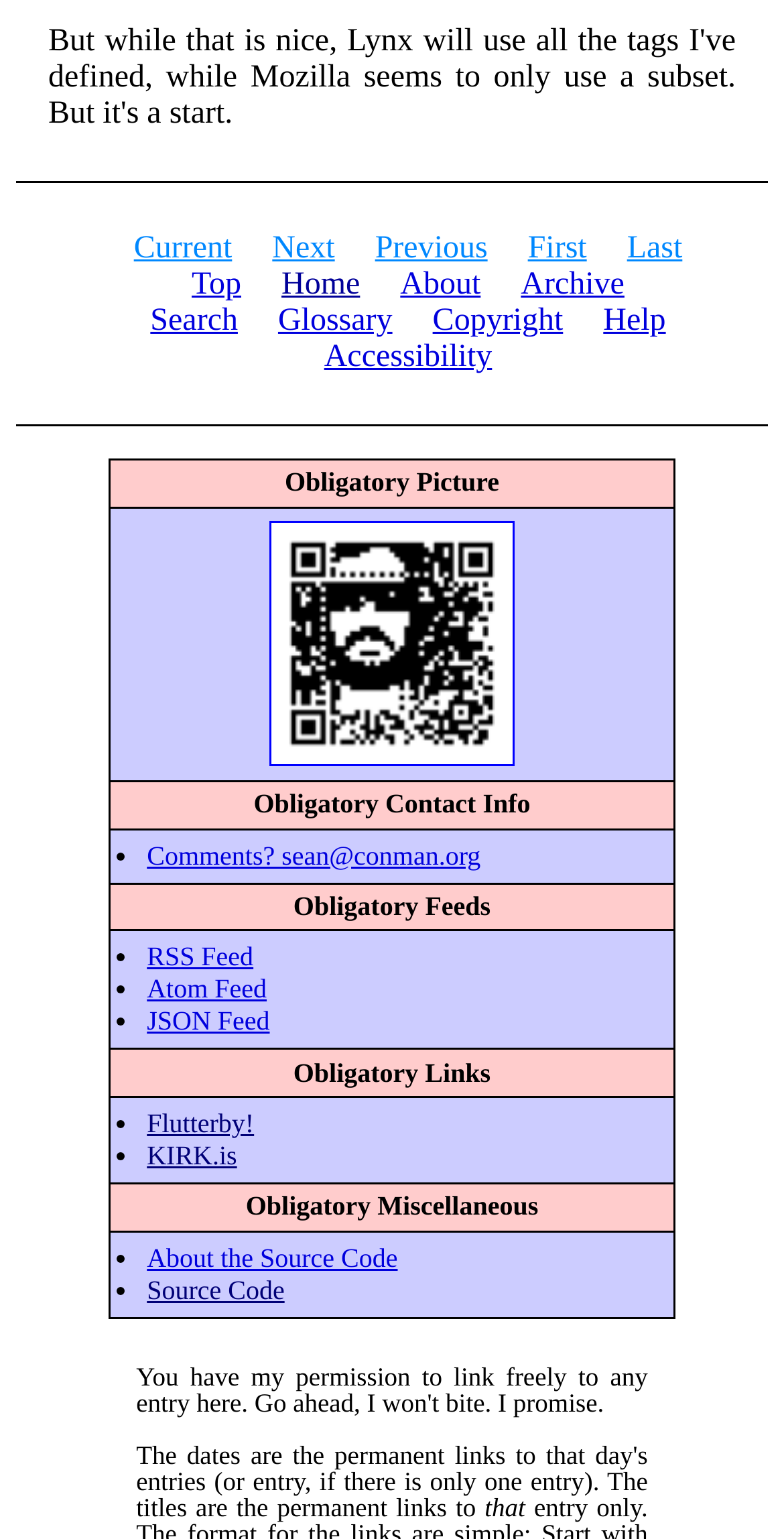What is the text of the image under the 'Obligatory Picture' heading?
Please use the image to provide a one-word or short phrase answer.

I am NOT a number, I am … a Q-CODE!